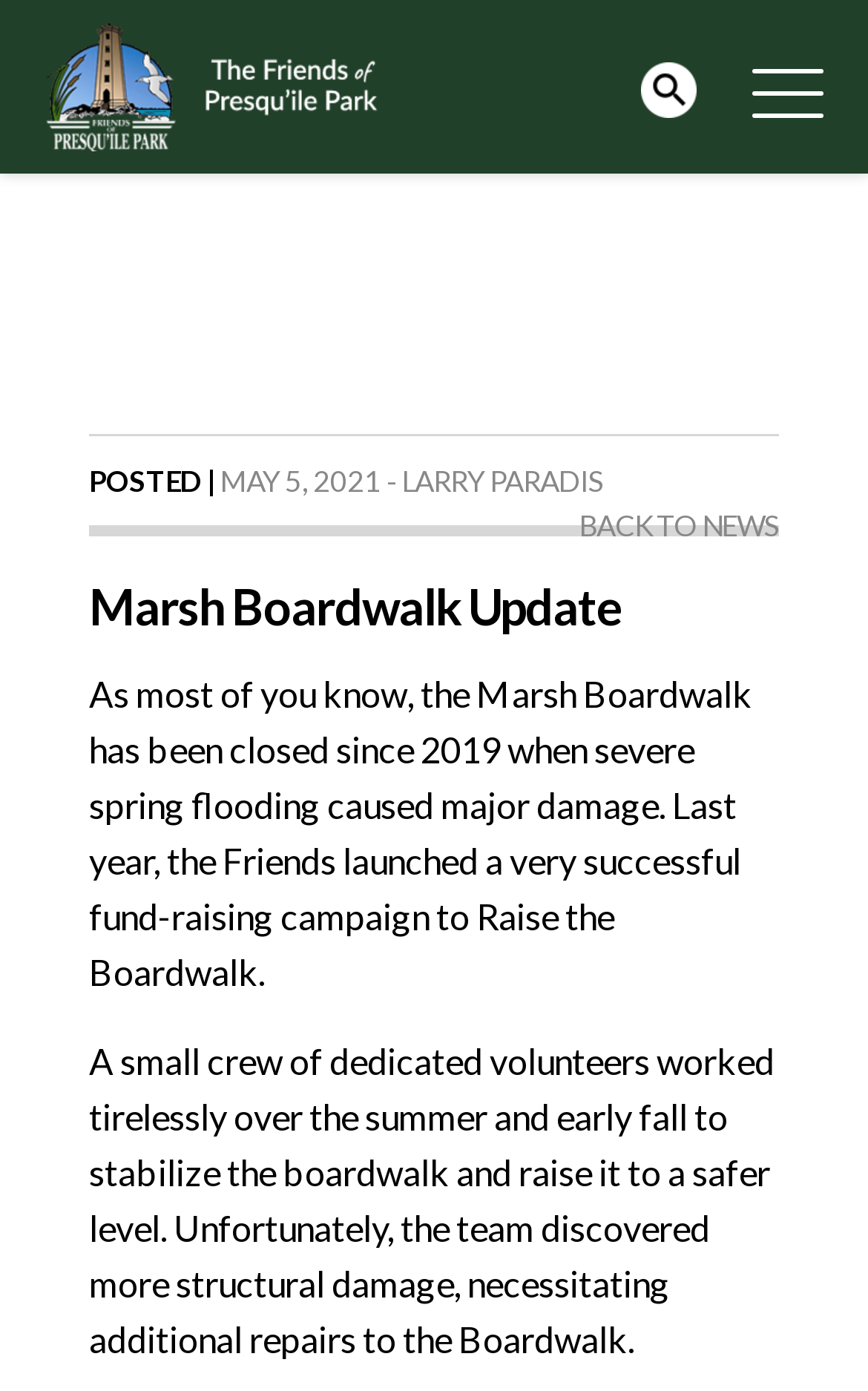Produce an extensive caption that describes everything on the webpage.

The webpage is about a news update on the Marsh Boardwalk, specifically its current status after being closed since 2019 due to severe spring flooding. 

At the top left of the page, there is a link to "The Friends of Presqu'ile Park" accompanied by an image with the same name. 

Below this, there are two lines of text, with the first line showing the posting date and author, "POSTED | MAY 5, 2021 - LARRY PARADIS". The second line displays the title of the news article, "Marsh Boardwalk Update". 

To the right of the title, there is a link to "BACK TO NEWS". 

The main content of the webpage is a two-paragraph article. The first paragraph explains that the Marsh Boardwalk has been closed since 2019 due to flooding and that a fundraising campaign was launched to raise the boardwalk. 

The second paragraph describes the efforts of a small crew of volunteers who worked to stabilize and raise the boardwalk, but unfortunately discovered more structural damage, requiring additional repairs.